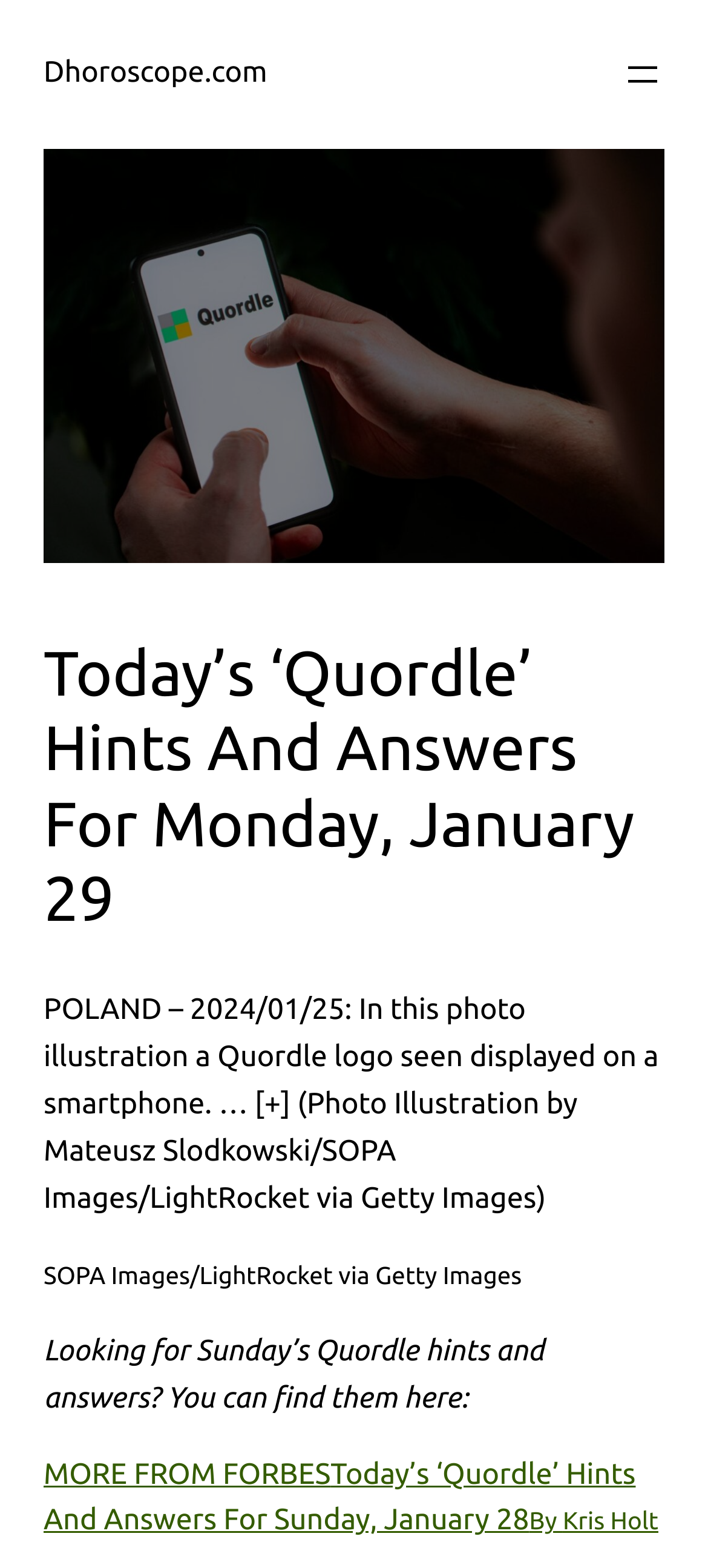Locate the bounding box of the UI element defined by this description: "aria-label="Open menu"". The coordinates should be given as four float numbers between 0 and 1, formatted as [left, top, right, bottom].

[0.877, 0.033, 0.938, 0.061]